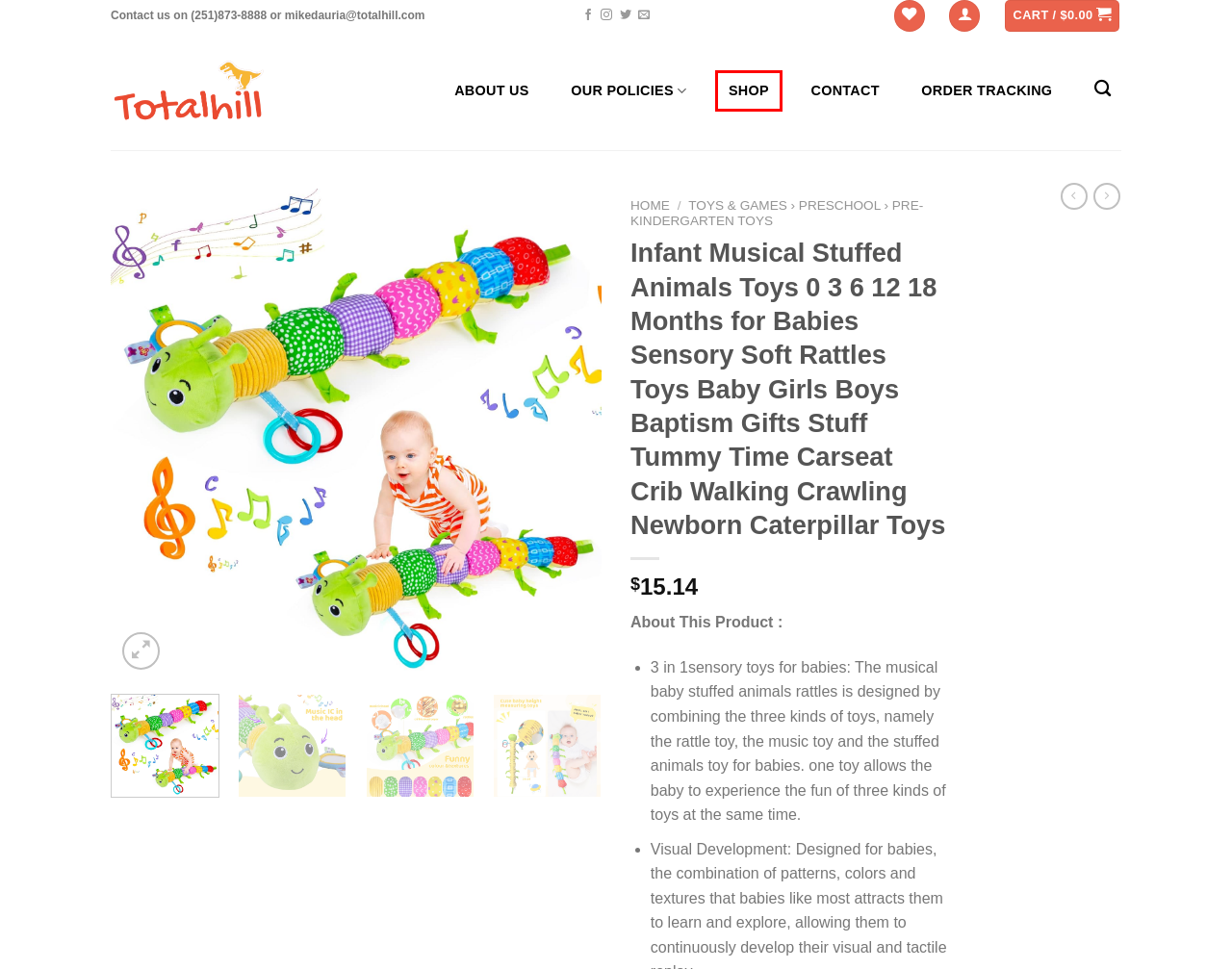Consider the screenshot of a webpage with a red bounding box and select the webpage description that best describes the new page that appears after clicking the element inside the red box. Here are the candidates:
A. Time Carseat Crib – Totalhill.com – Toys and Game Store
B. Cart – Totalhill.com – Toys and Game Store
C. Track your order – Totalhill.com – Toys and Game Store
D. Contact Us – Totalhill.com – Toys and Game Store
E. Totalhill.com – Toys and Game Store – Online Shopping | Fast Shipping
F. Toys & Games › Preschool › Pre-Kindergarten Toys – Totalhill.com – Toys and Game Store
G. Shop – Totalhill.com – Toys and Game Store
H. About us – Totalhill.com – Toys and Game Store

G